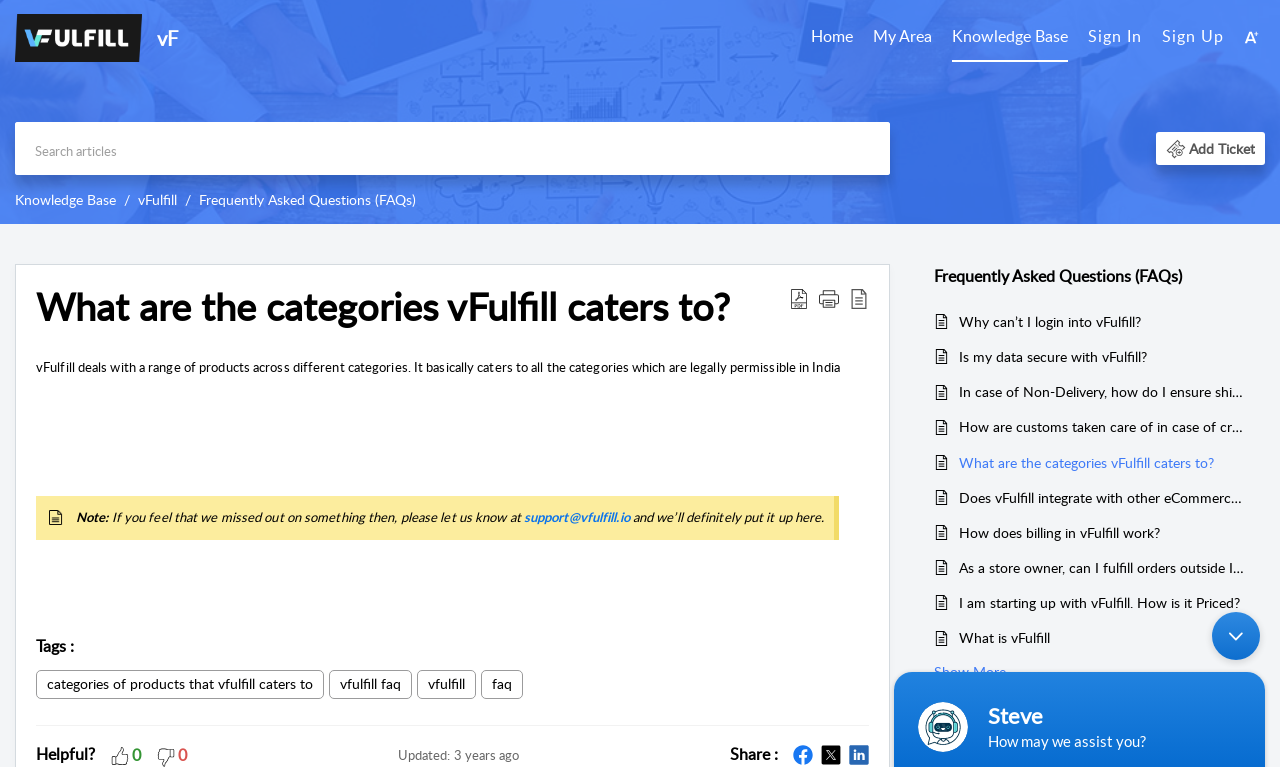Please give the bounding box coordinates of the area that should be clicked to fulfill the following instruction: "Add a new ticket". The coordinates should be in the format of four float numbers from 0 to 1, i.e., [left, top, right, bottom].

[0.903, 0.172, 0.988, 0.216]